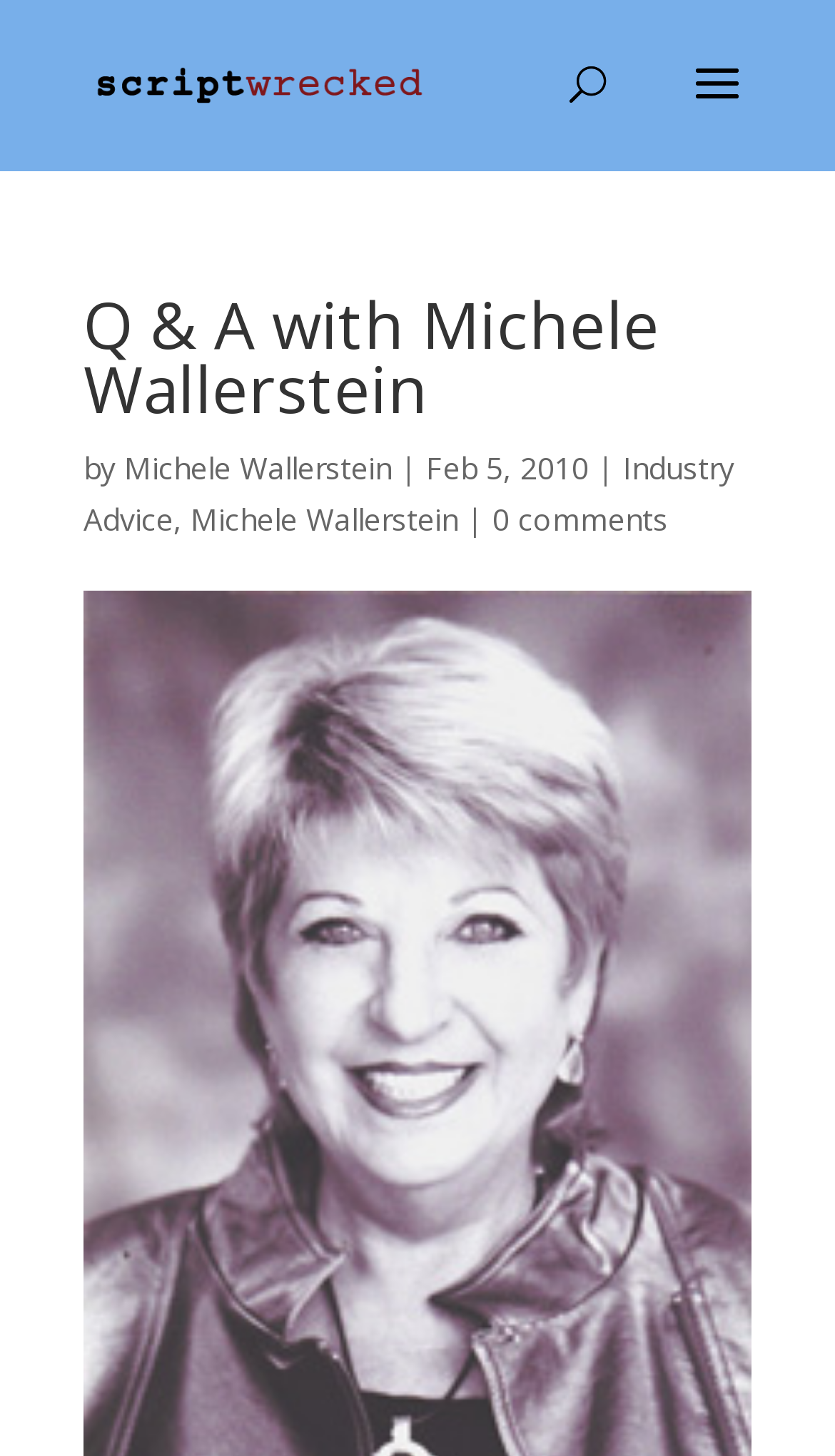How many comments does the article have?
Refer to the image and provide a thorough answer to the question.

I found a link element '0 comments' which indicates that the article has no comments.